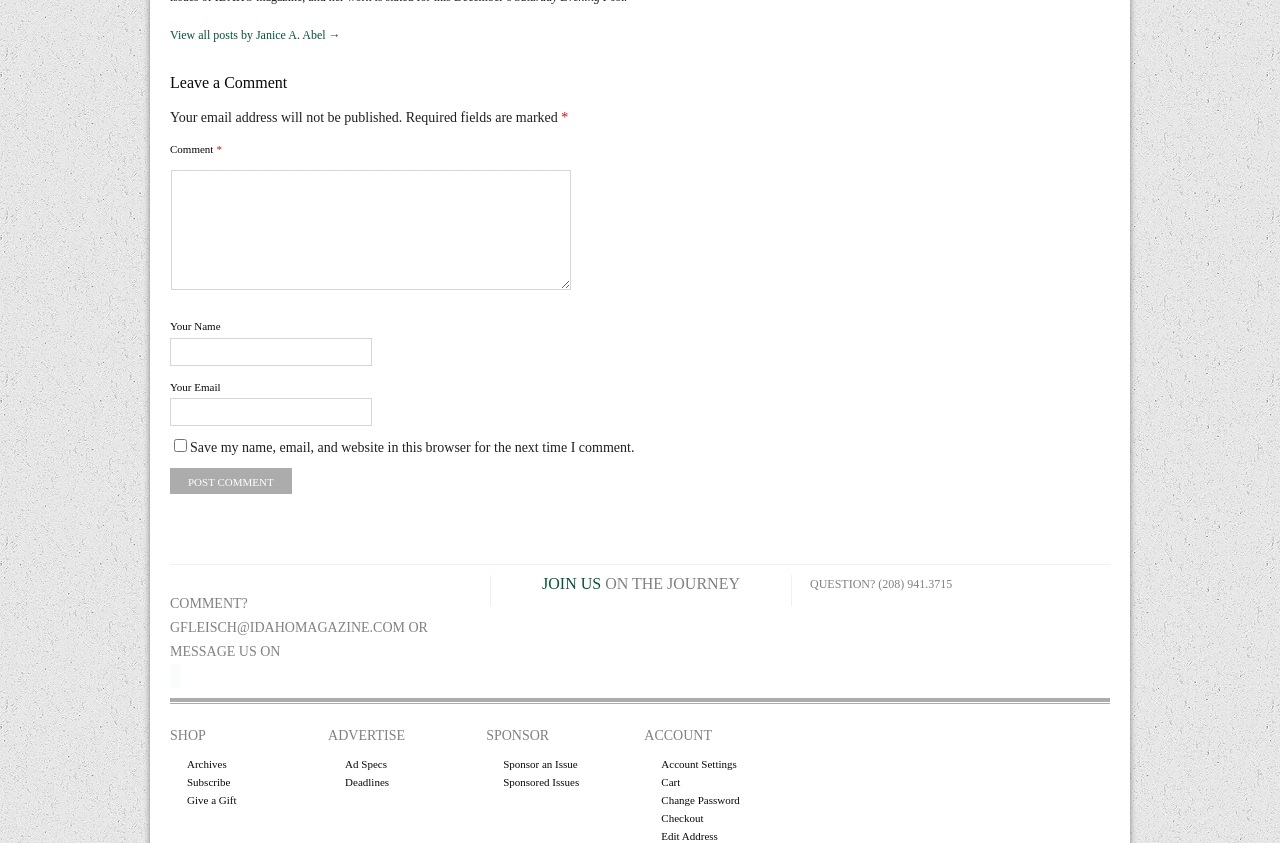What is the label of the first text box?
From the image, respond with a single word or phrase.

Comment